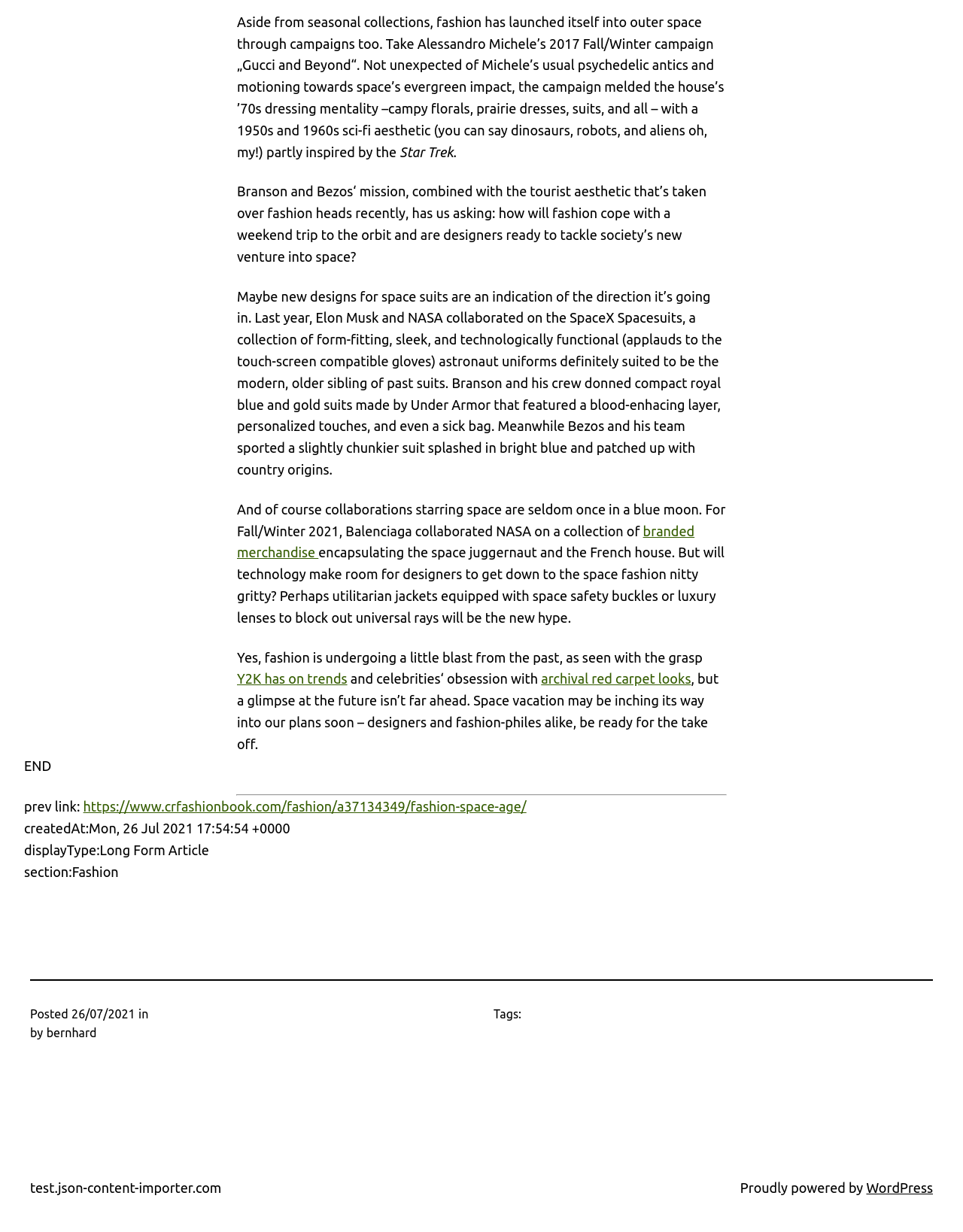Please provide the bounding box coordinates in the format (top-left x, top-left y, bottom-right x, bottom-right y). Remember, all values are floating point numbers between 0 and 1. What is the bounding box coordinate of the region described as: branded merchandise

[0.246, 0.425, 0.721, 0.454]